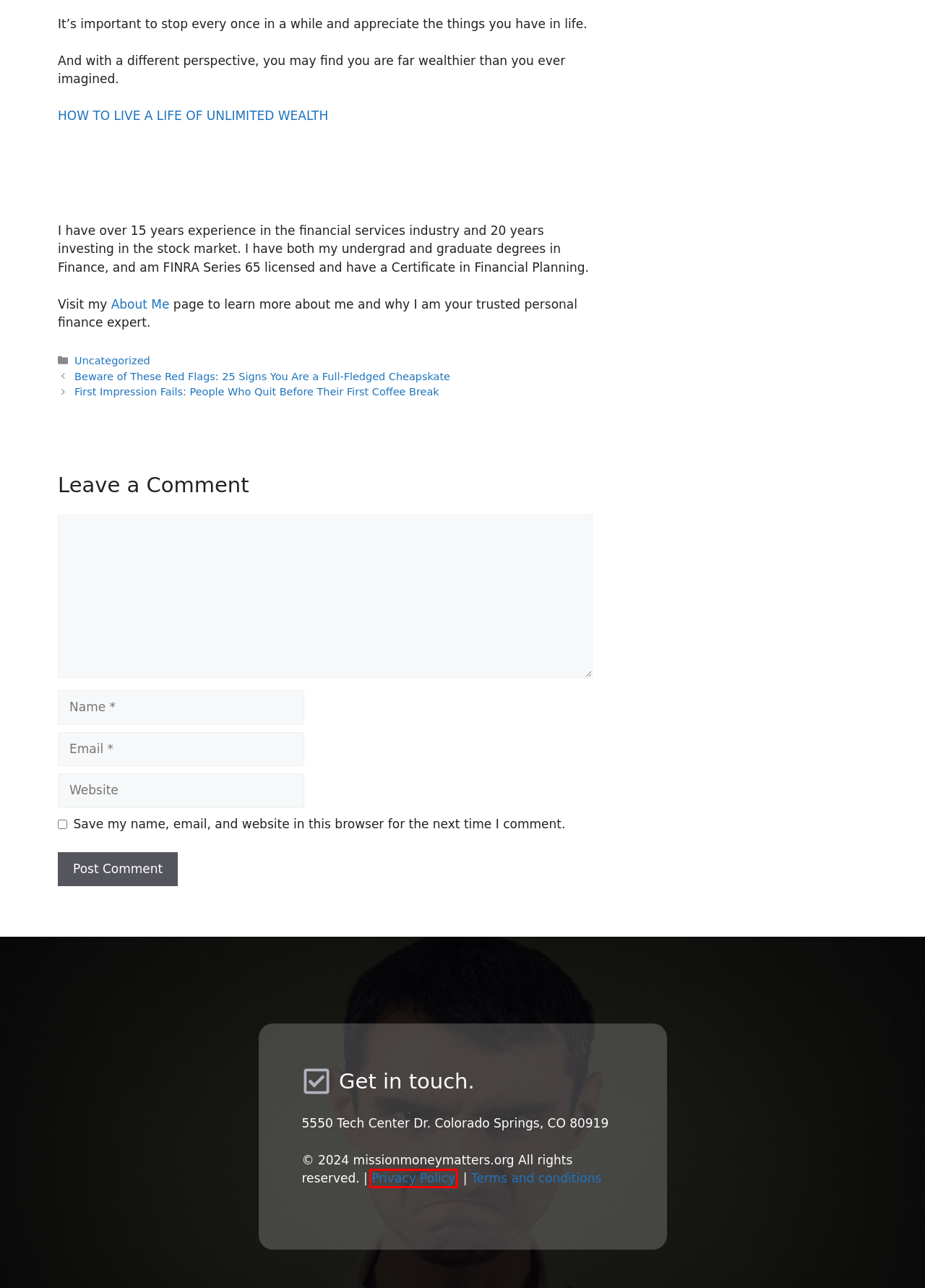Provided is a screenshot of a webpage with a red bounding box around an element. Select the most accurate webpage description for the page that appears after clicking the highlighted element. Here are the candidates:
A. admin – missionmoneymatters.org
B. Contact – missionmoneymatters.org
C. An Inspiring Way To Live A Life Of Unlimited Wealth - Money Smart Guides
D. First Impression Fails: People Who Quit Before Their First Coffee Break – missionmoneymatters.org
E. About Money Smart Guides - Money Smart Guides
F. Beware of These Red Flags: 25 Signs You Are a Full-Fledged Cheapskate – missionmoneymatters.org
G. Uncategorized – missionmoneymatters.org
H. Privacy Policy – missionmoneymatters.org

H